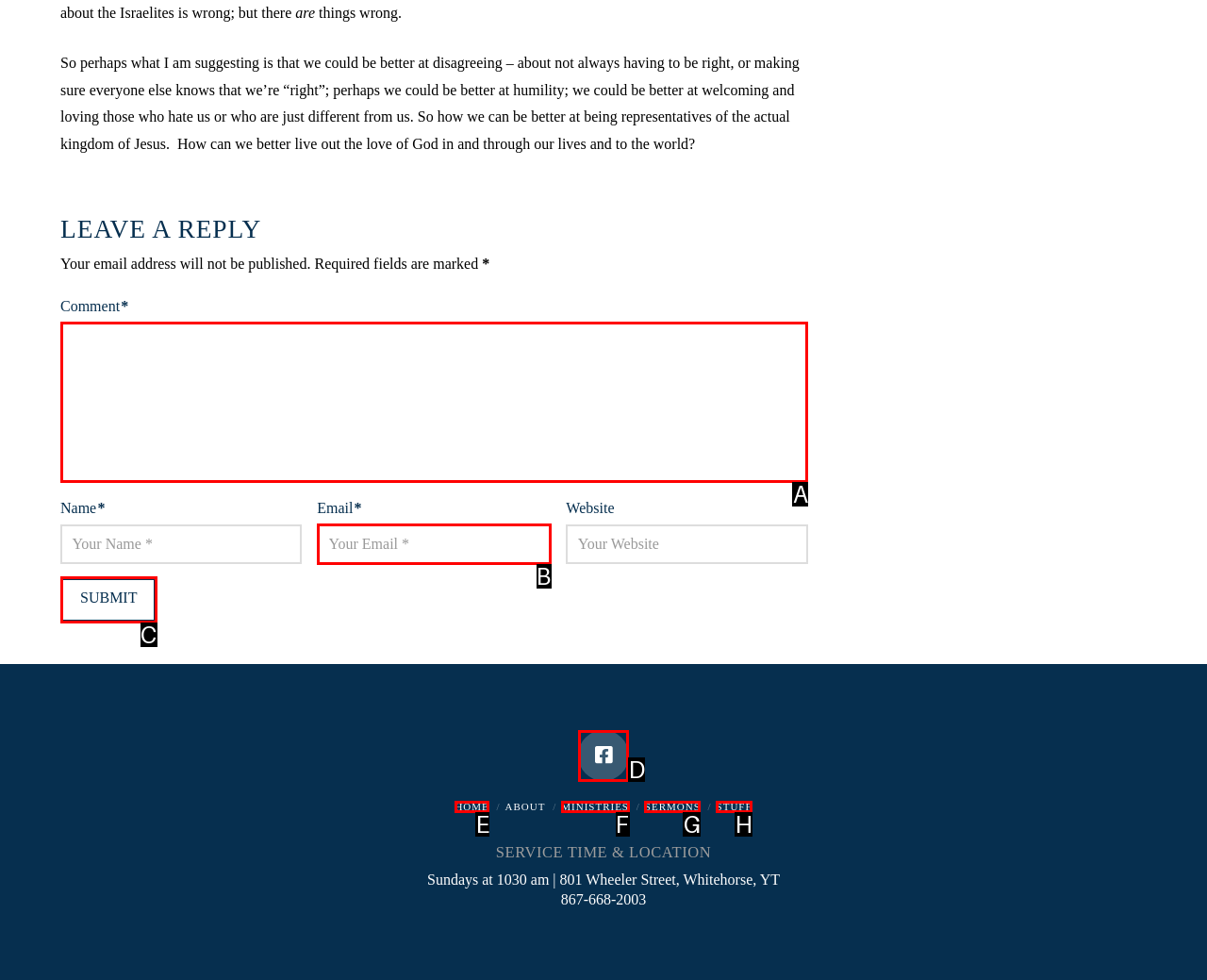For the task "Visit the Facebook page", which option's letter should you click? Answer with the letter only.

D